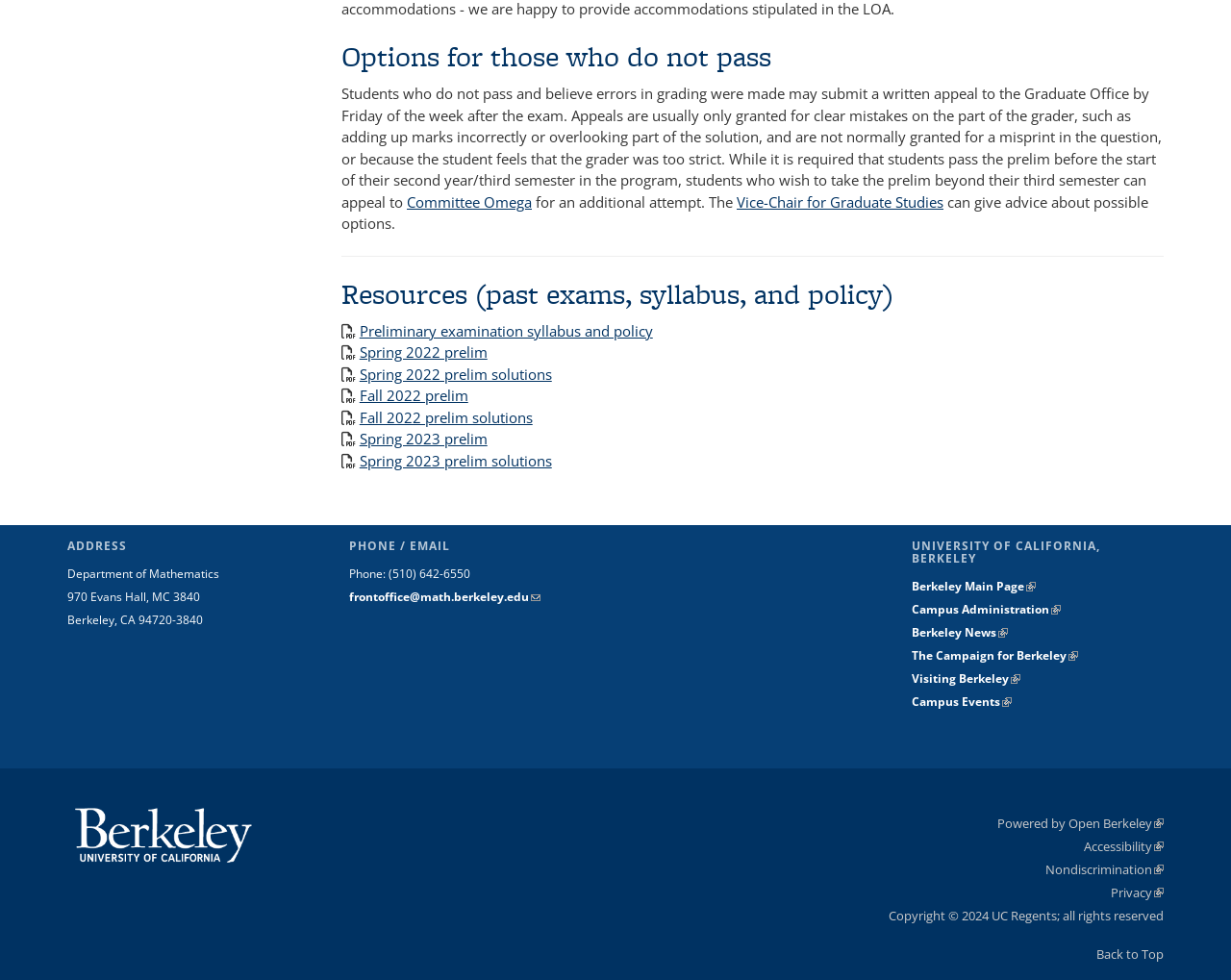Please identify the bounding box coordinates of the element on the webpage that should be clicked to follow this instruction: "Read the PEACH MOJITOS article". The bounding box coordinates should be given as four float numbers between 0 and 1, formatted as [left, top, right, bottom].

None